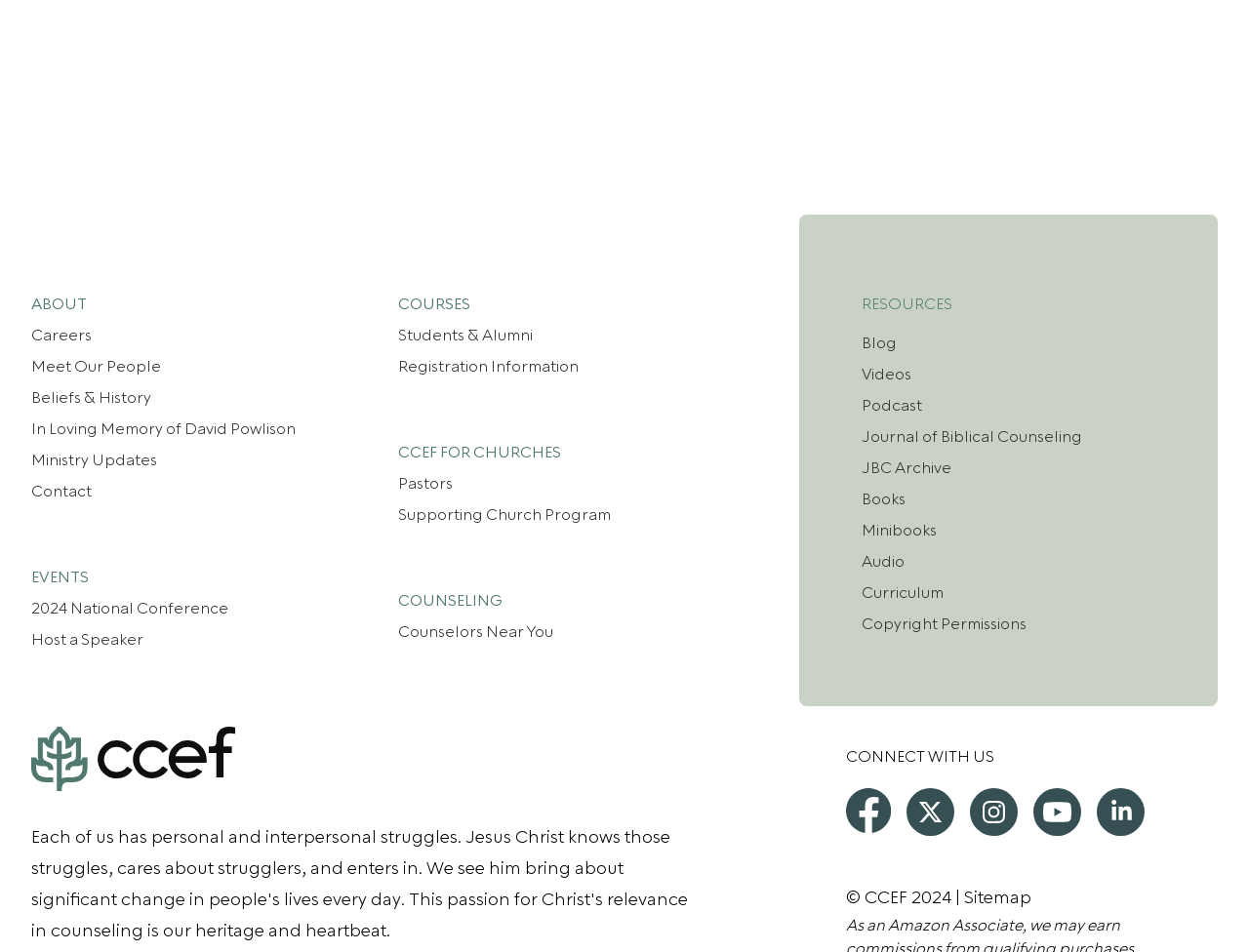Find the bounding box coordinates of the element to click in order to complete this instruction: "Explore Remote Friendly Companies". The bounding box coordinates must be four float numbers between 0 and 1, denoted as [left, top, right, bottom].

None